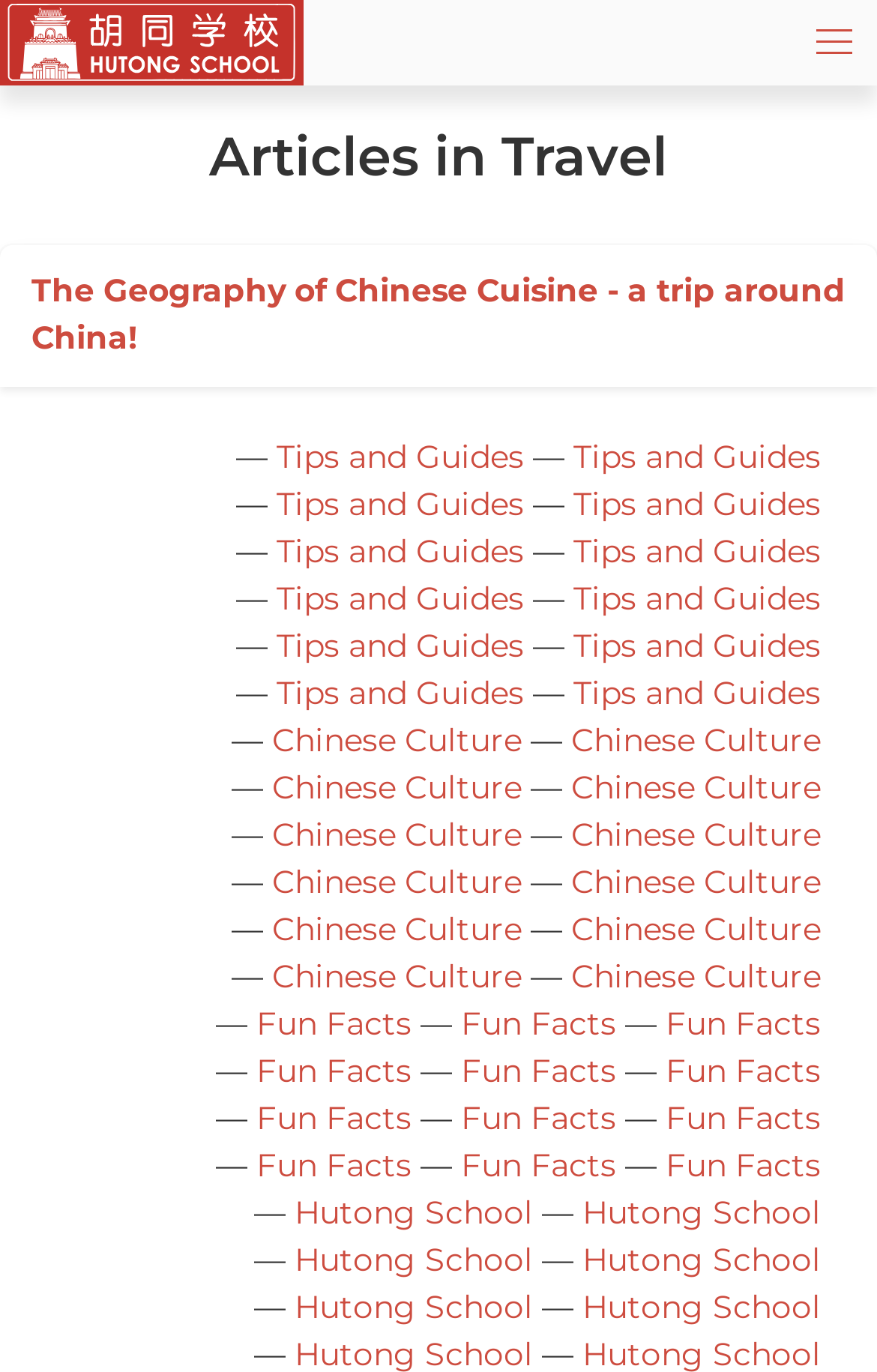Locate the bounding box of the UI element based on this description: "Fun Facts". Provide four float numbers between 0 and 1 as [left, top, right, bottom].

[0.526, 0.731, 0.703, 0.76]